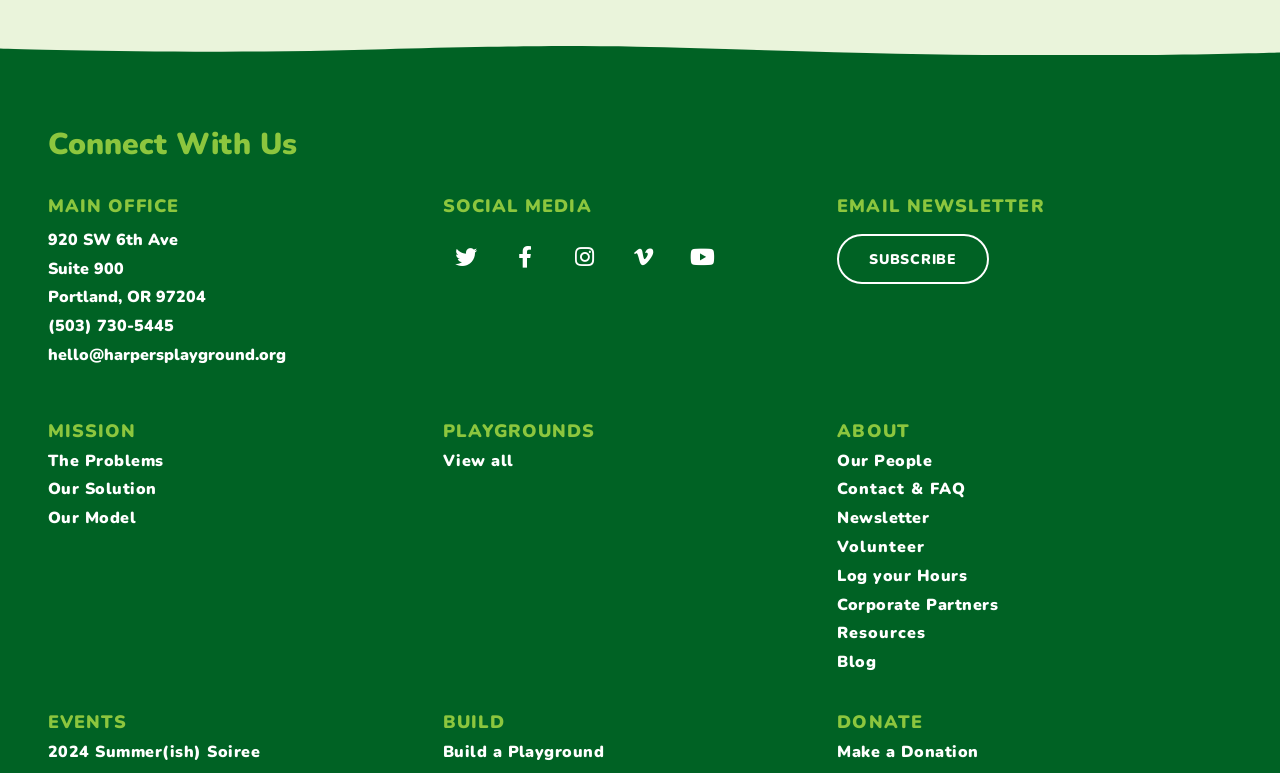Please locate the bounding box coordinates for the element that should be clicked to achieve the following instruction: "Contact the main office". Ensure the coordinates are given as four float numbers between 0 and 1, i.e., [left, top, right, bottom].

[0.038, 0.408, 0.136, 0.436]